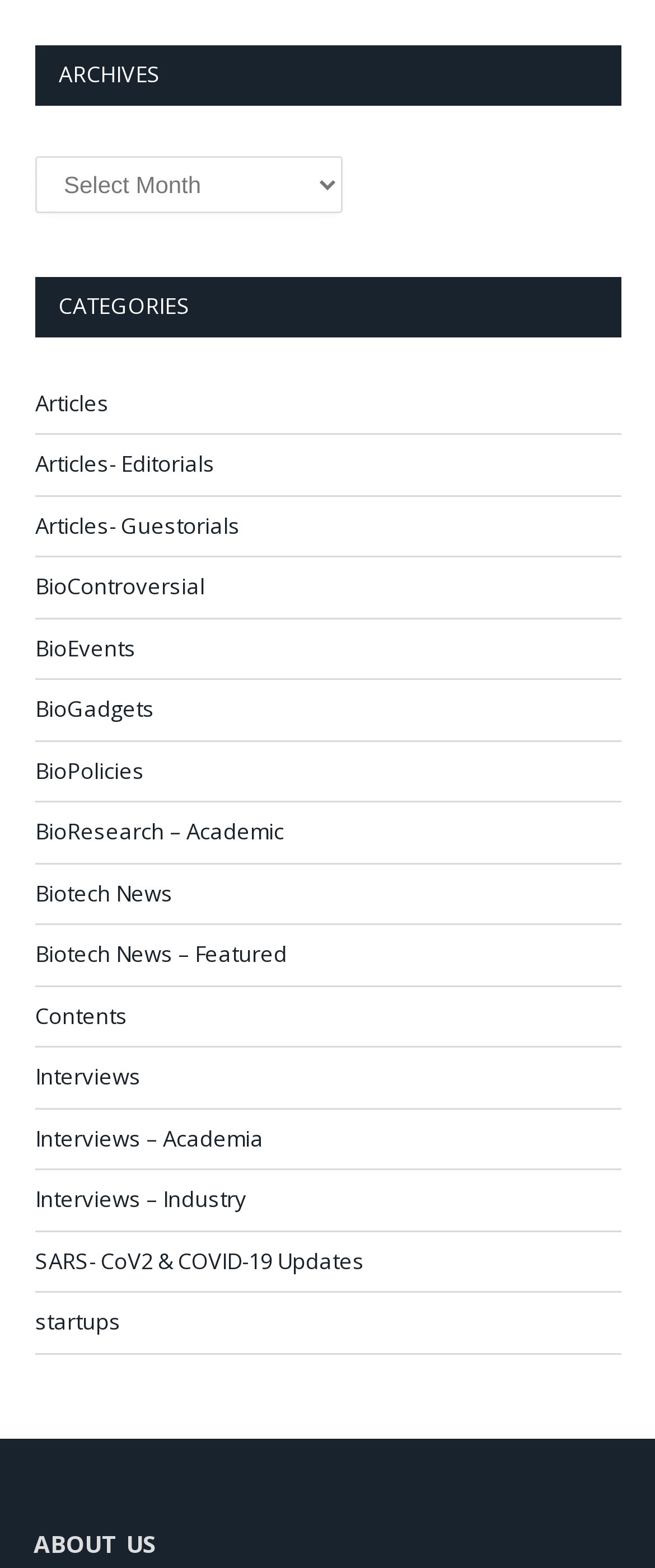Can you specify the bounding box coordinates for the region that should be clicked to fulfill this instruction: "Explore startups".

[0.054, 0.833, 0.185, 0.854]